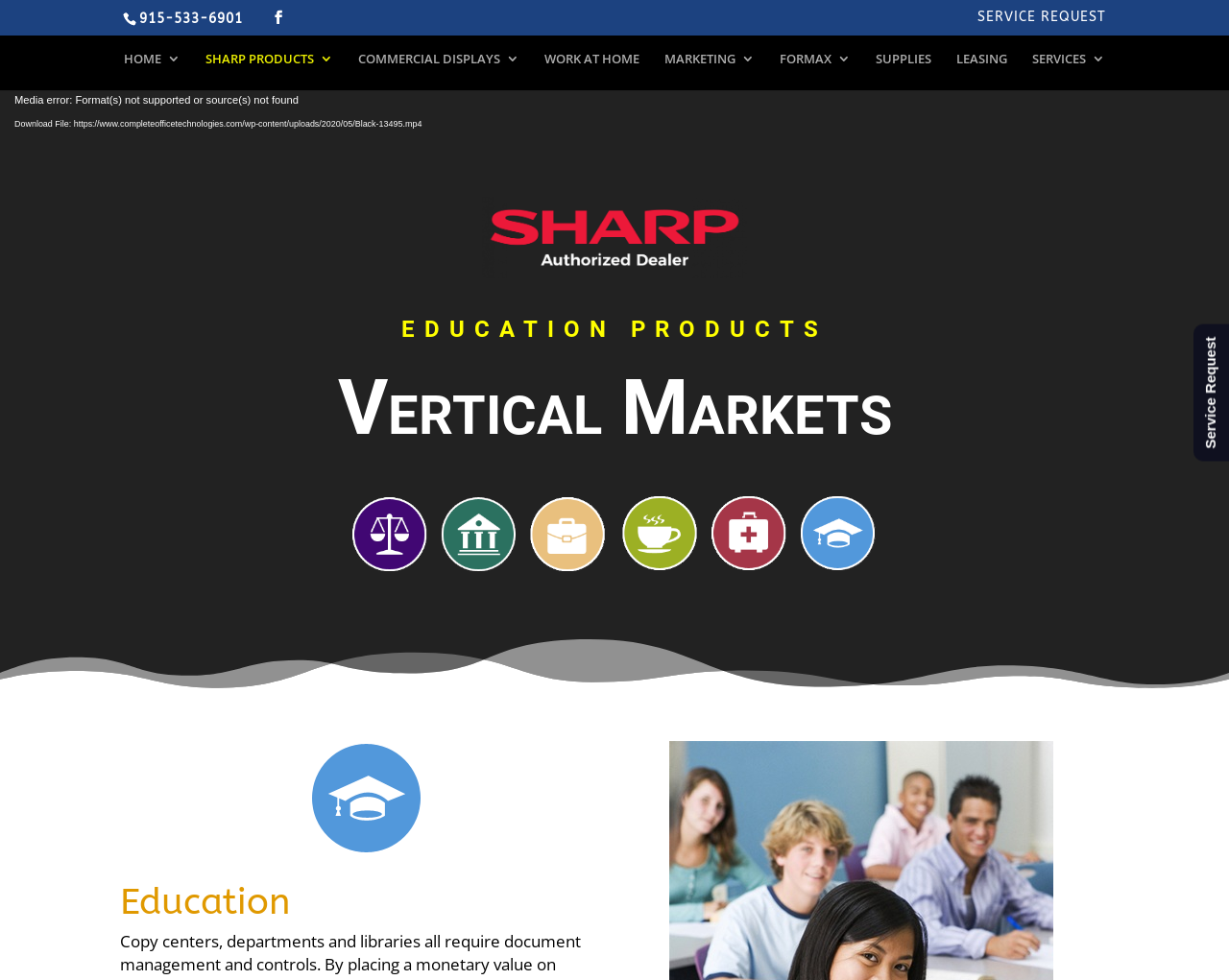What is the phone number on the top left?
Please provide an in-depth and detailed response to the question.

I found the phone number by looking at the top left section of the webpage, where I saw a static text element with the phone number '915-533-6901'.